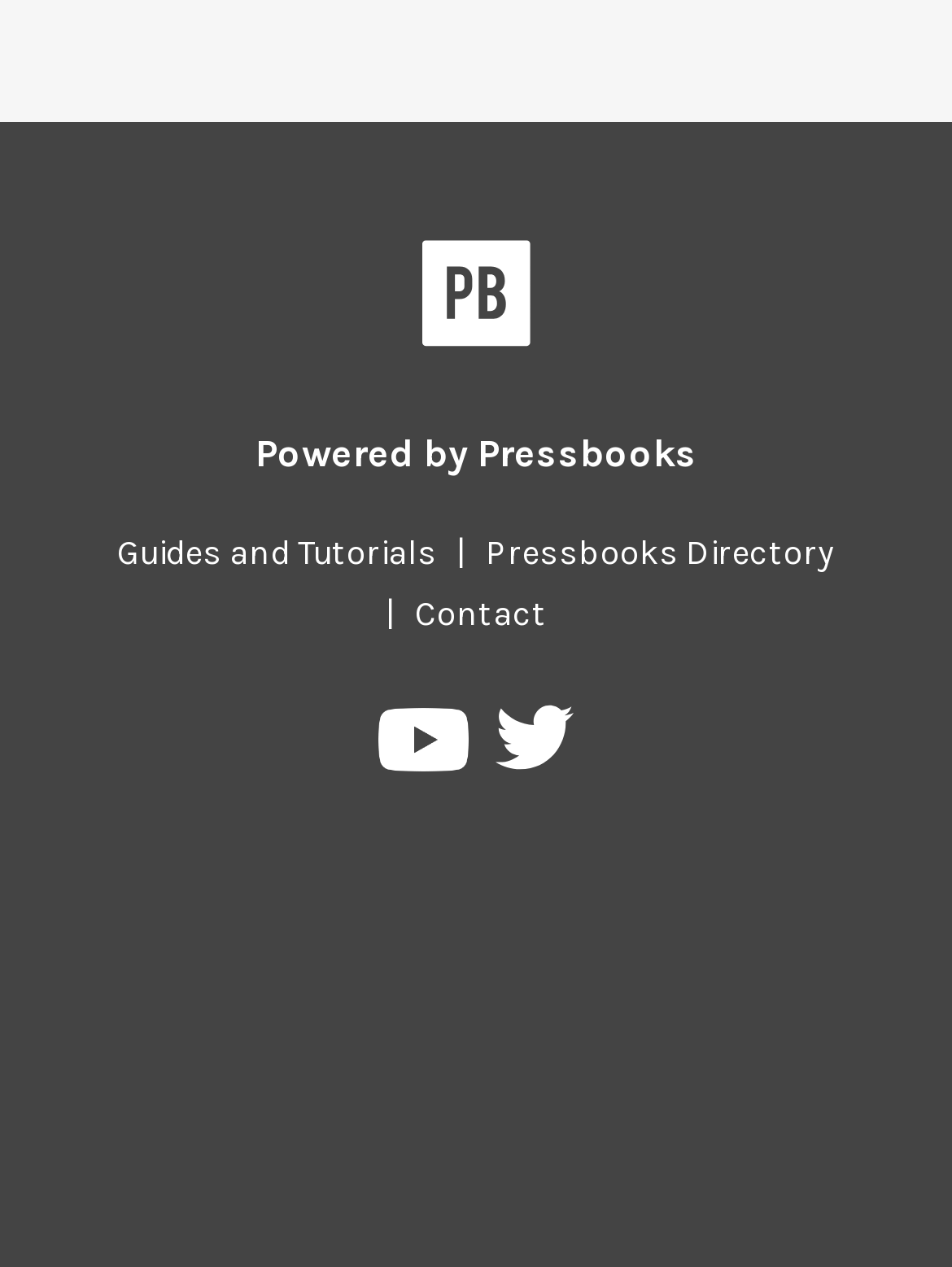Use a single word or phrase to answer the following:
How many navigation links are there?

4